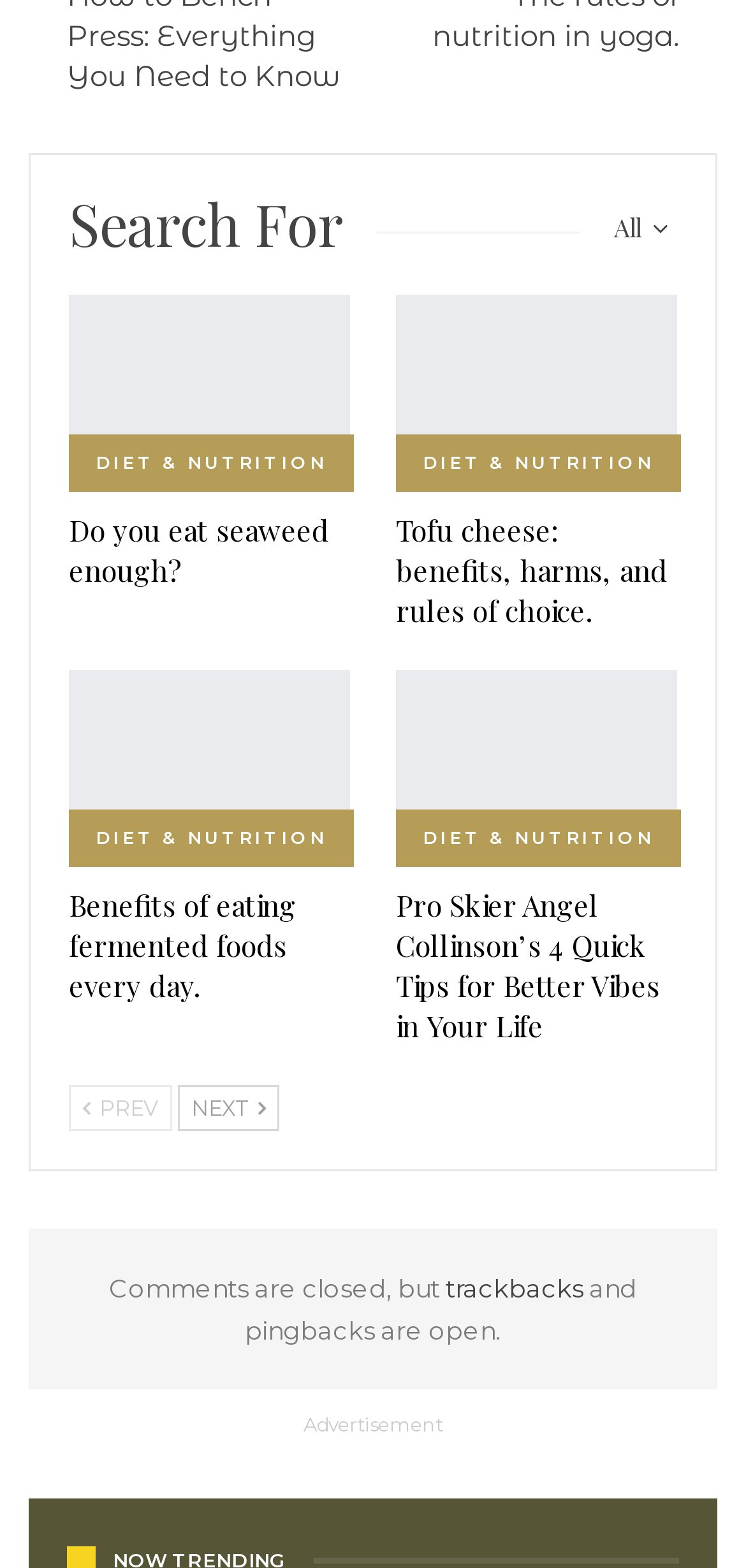Please identify the bounding box coordinates of the clickable element to fulfill the following instruction: "Go to the previous page". The coordinates should be four float numbers between 0 and 1, i.e., [left, top, right, bottom].

[0.092, 0.692, 0.231, 0.721]